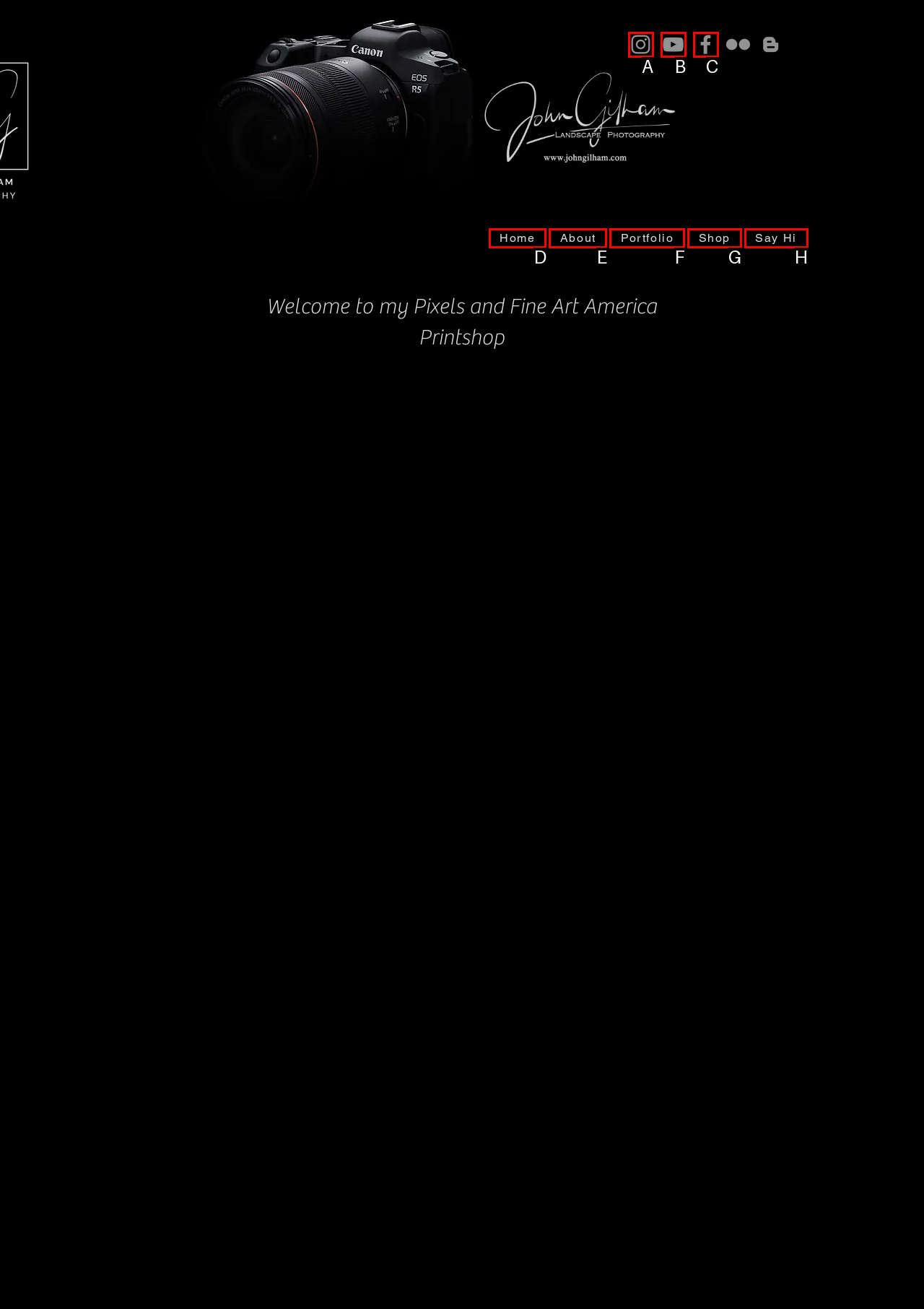Identify the option that corresponds to: Say Hi
Respond with the corresponding letter from the choices provided.

H